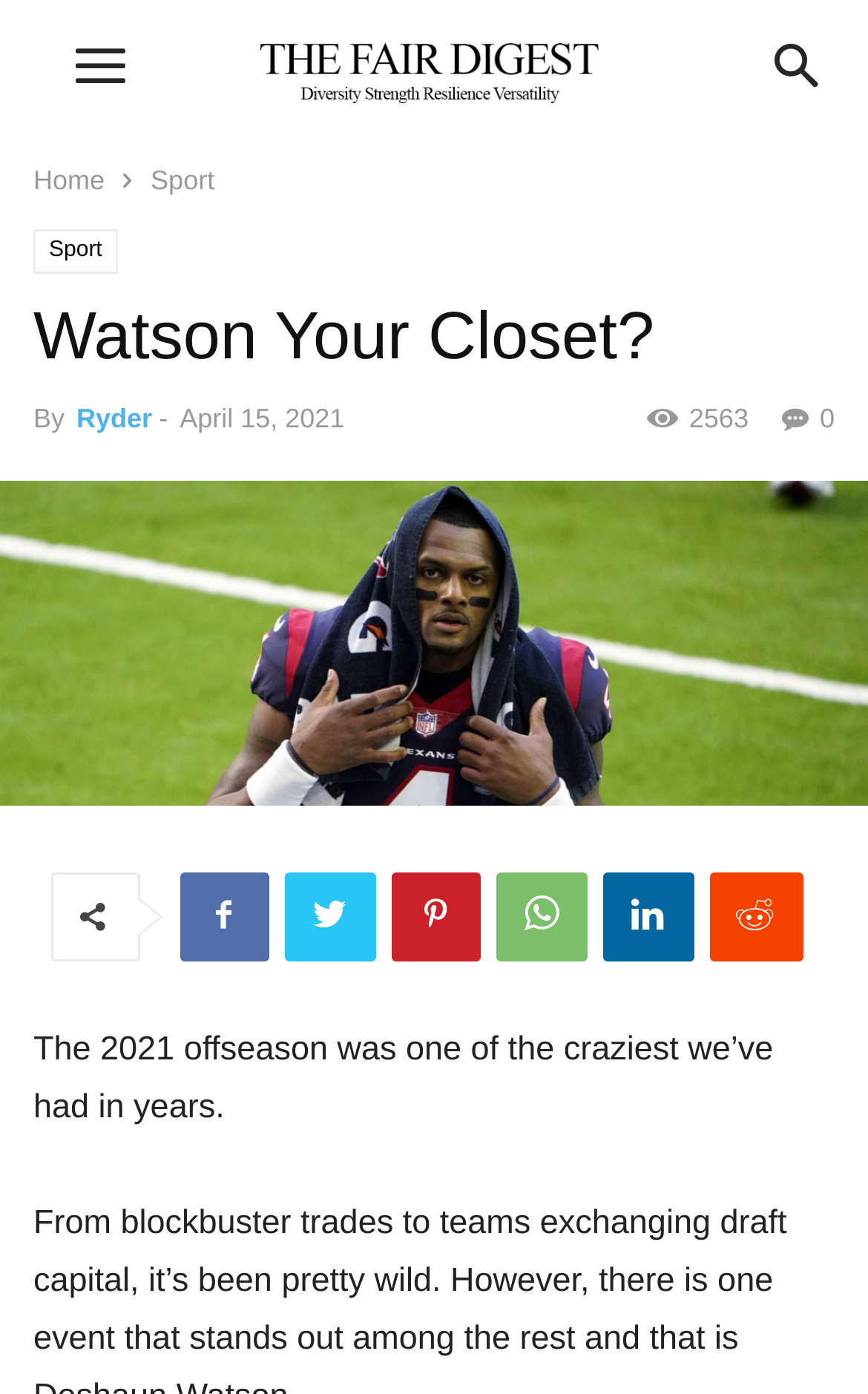Refer to the screenshot and give an in-depth answer to this question: How many views does the article have?

The number of views can be found in the header section of the webpage, where it says '2563'.